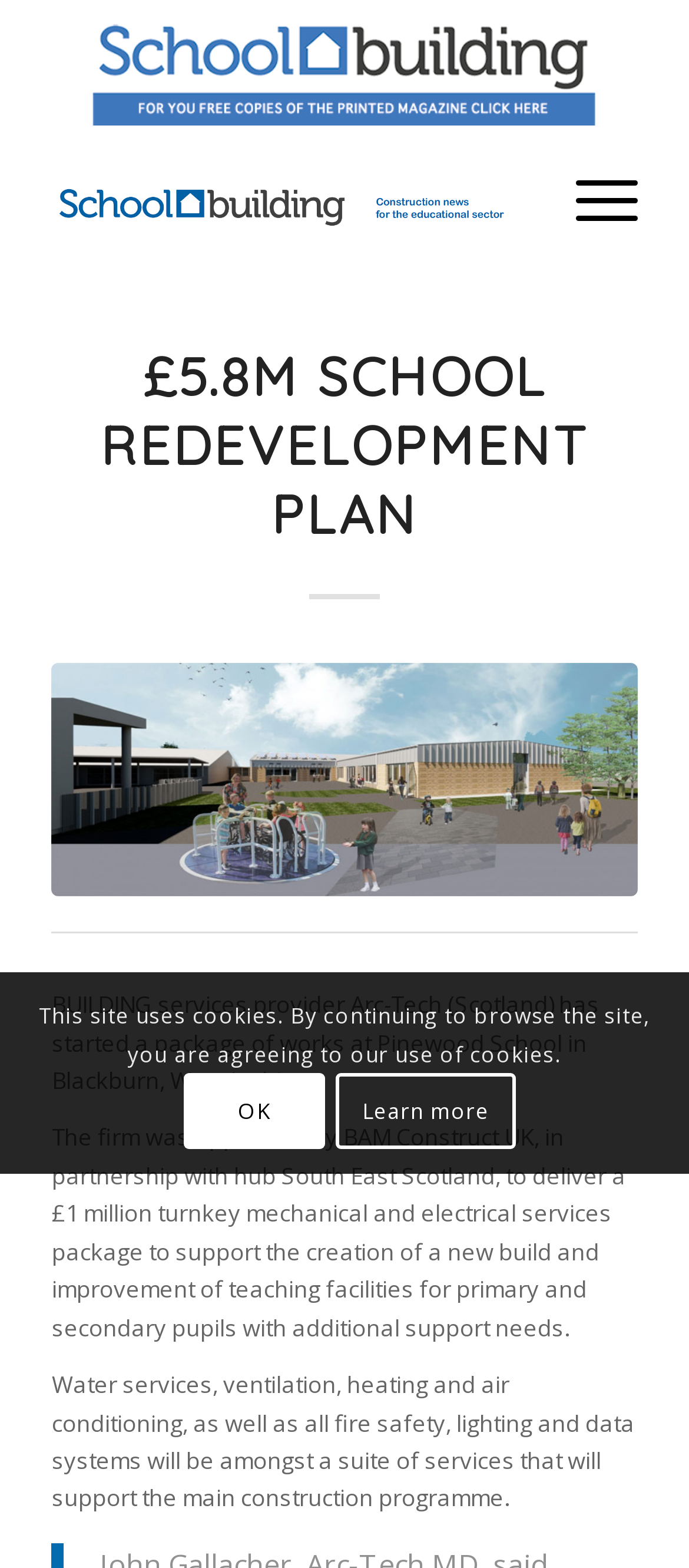What type of services will Arc-Tech provide for the redevelopment project?
Refer to the image and provide a thorough answer to the question.

The answer can be found in the StaticText elements with the texts 'Water services, ventilation, heating and air conditioning, as well as all fire safety, lighting and data systems will be amongst a suite of services...' and 'The firm was appointed by BAM Construct UK, in partnership with hub South East Scotland, to deliver a £1 million turnkey mechanical and electrical services package...'